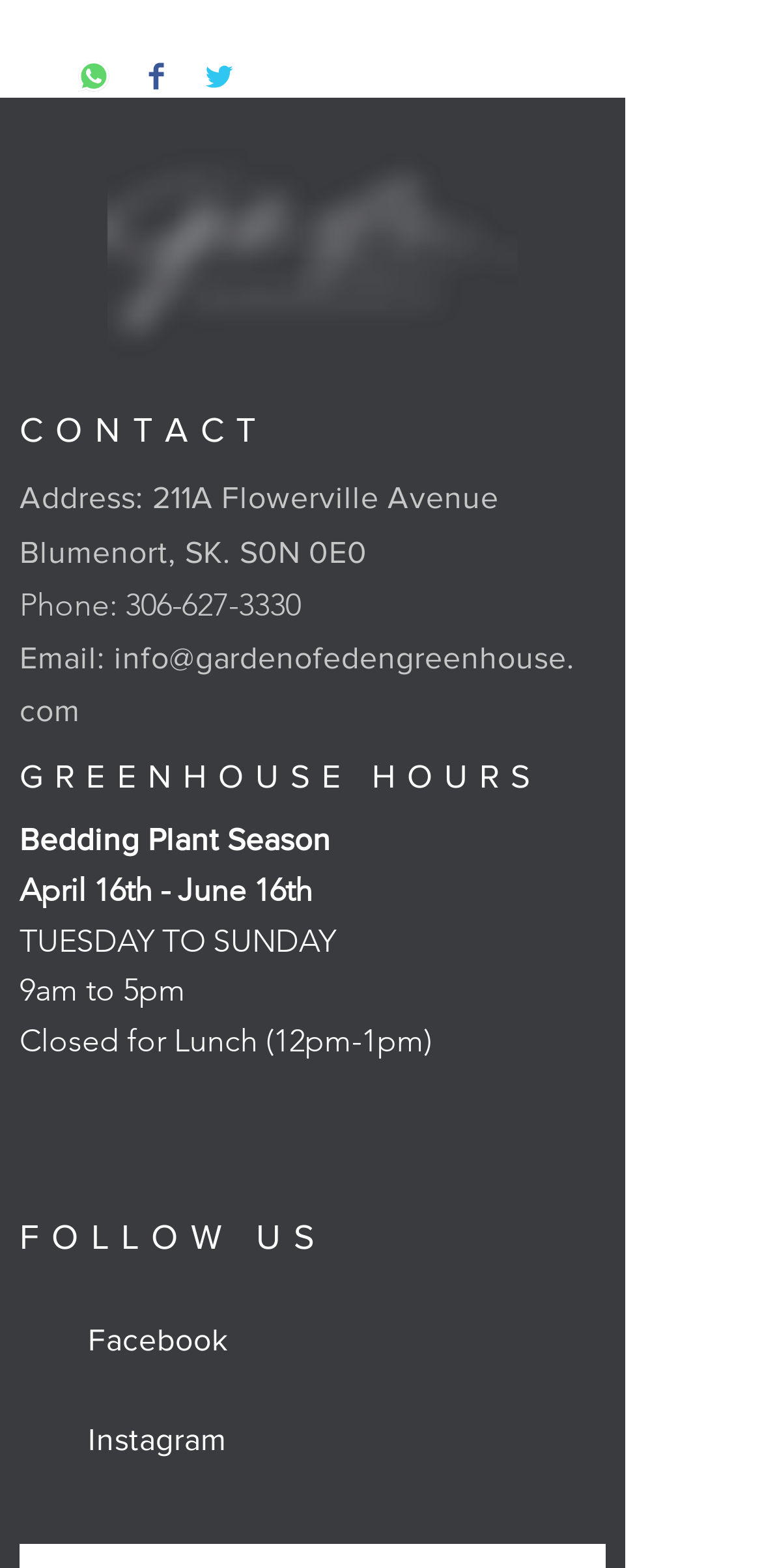Locate the bounding box coordinates of the segment that needs to be clicked to meet this instruction: "Check greenhouse hours".

[0.026, 0.483, 0.772, 0.508]